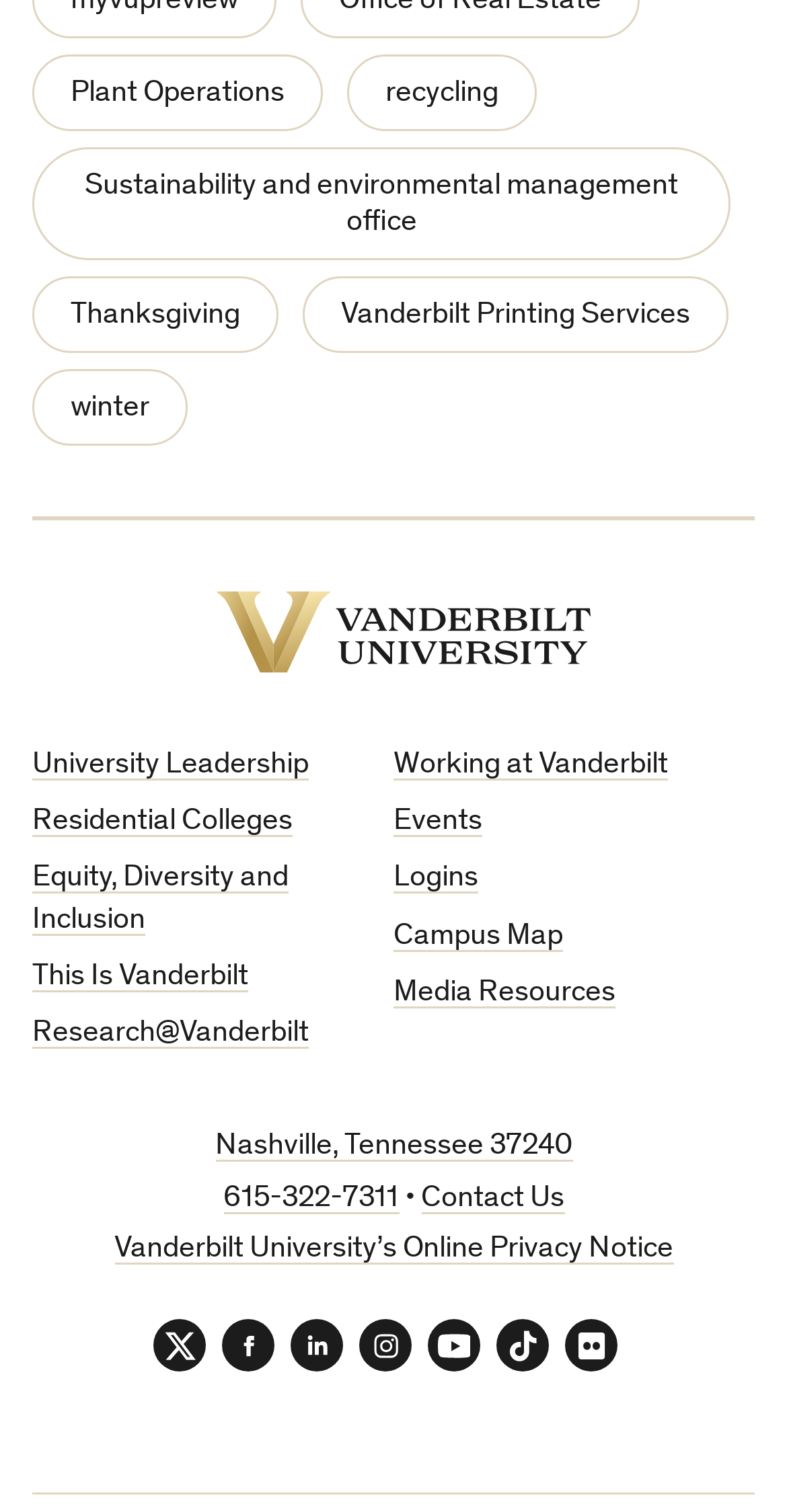Please answer the following question using a single word or phrase: 
How many links are there under 'Plant Operations'?

1